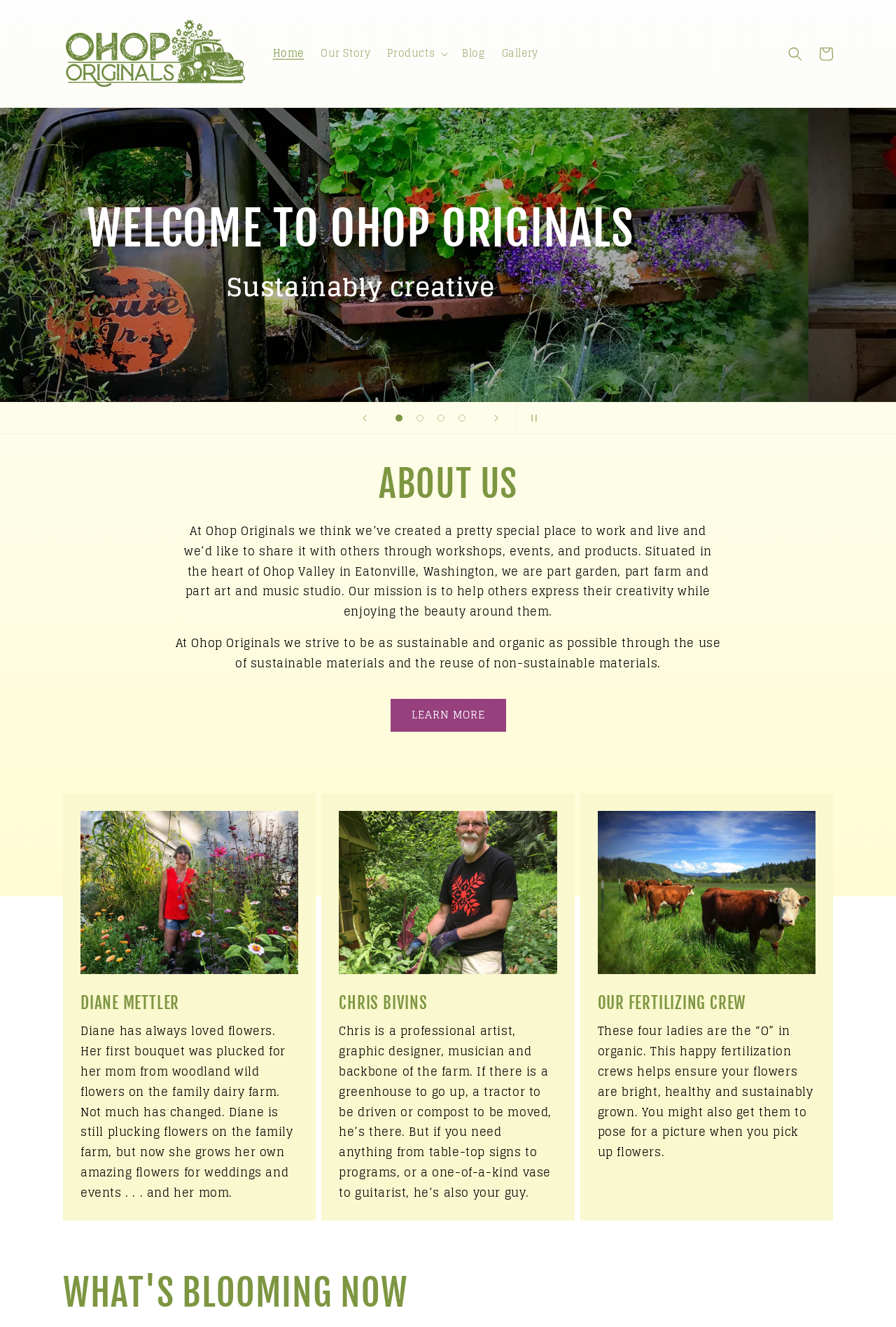Generate a detailed explanation of the webpage's features and information.

The webpage is for Ohop Originals, a brand that promotes sustainability and creativity. At the top, there is a heading with the brand name, accompanied by an image and a link to the homepage. Below this, there is a navigation menu with links to various sections, including "Home", "Our Story", "Products", "Blog", "Gallery", and "Cart". 

On the left side, there is a slideshow about the brand, featuring a carousel with four slides. The slideshow has navigation buttons to move between the slides. 

Below the navigation menu, there is a section about the brand, with a heading "WELCOME TO OHOP ORIGINALS" and a subheading "Sustainably creative". This section describes the brand's mission and values, including its focus on sustainability and creativity.

Further down, there is a section about the team, featuring three members: Diane Mettler, Chris Bivins, and the "Fertilizing Crew". Each team member has a heading with their name and a brief description of their role and responsibilities.

At the bottom of the page, there is a section titled "WHAT'S BLOOMING NOW", which likely features information about the current products or services offered by Ohop Originals.